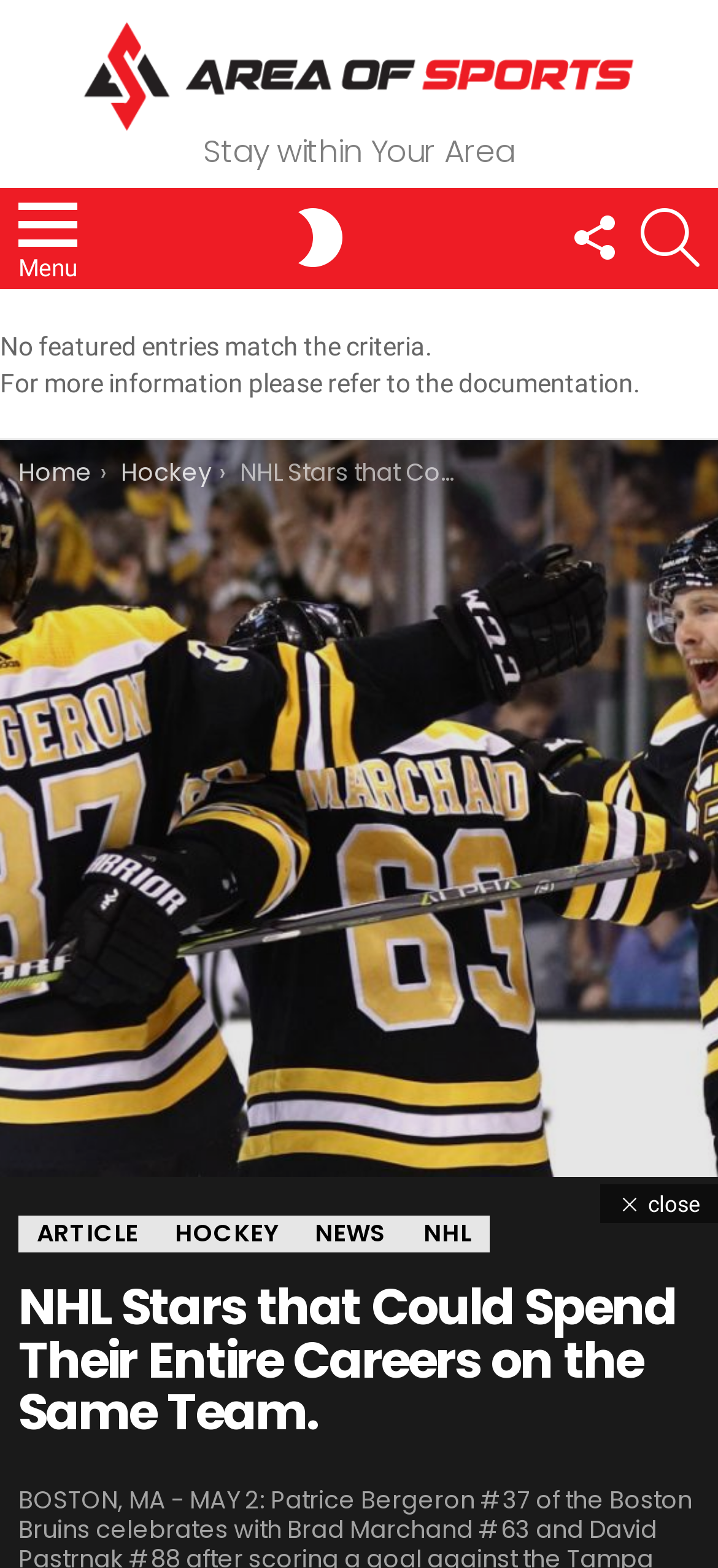How many menu options are there? Please answer the question using a single word or phrase based on the image.

4